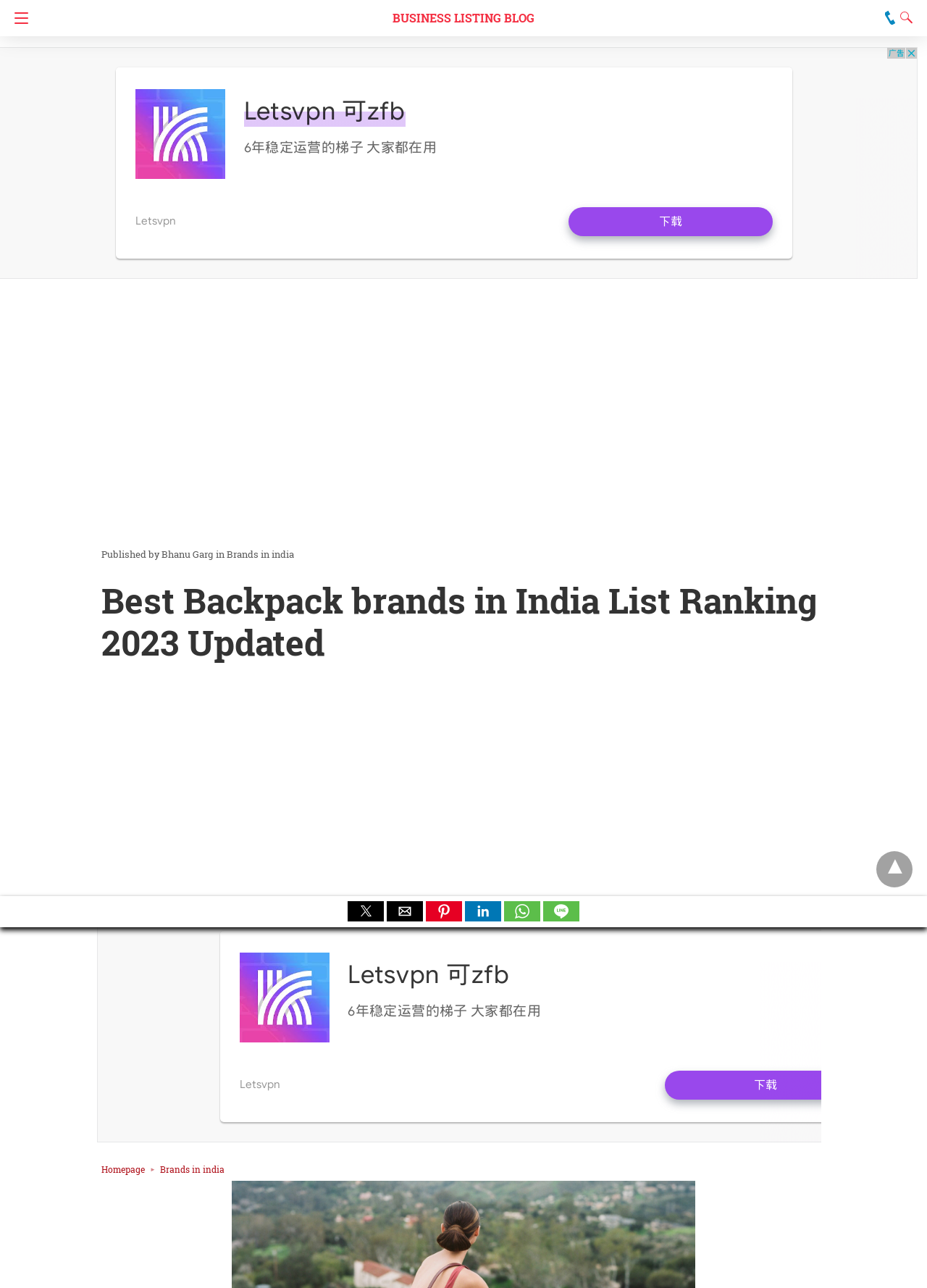What is the topic of the webpage?
Look at the image and provide a detailed response to the question.

I analyzed the content of the webpage and found that it is about ranking the best backpack brands in India, as indicated by the heading 'Best Backpack brands in India List Ranking 2023 Updated'.